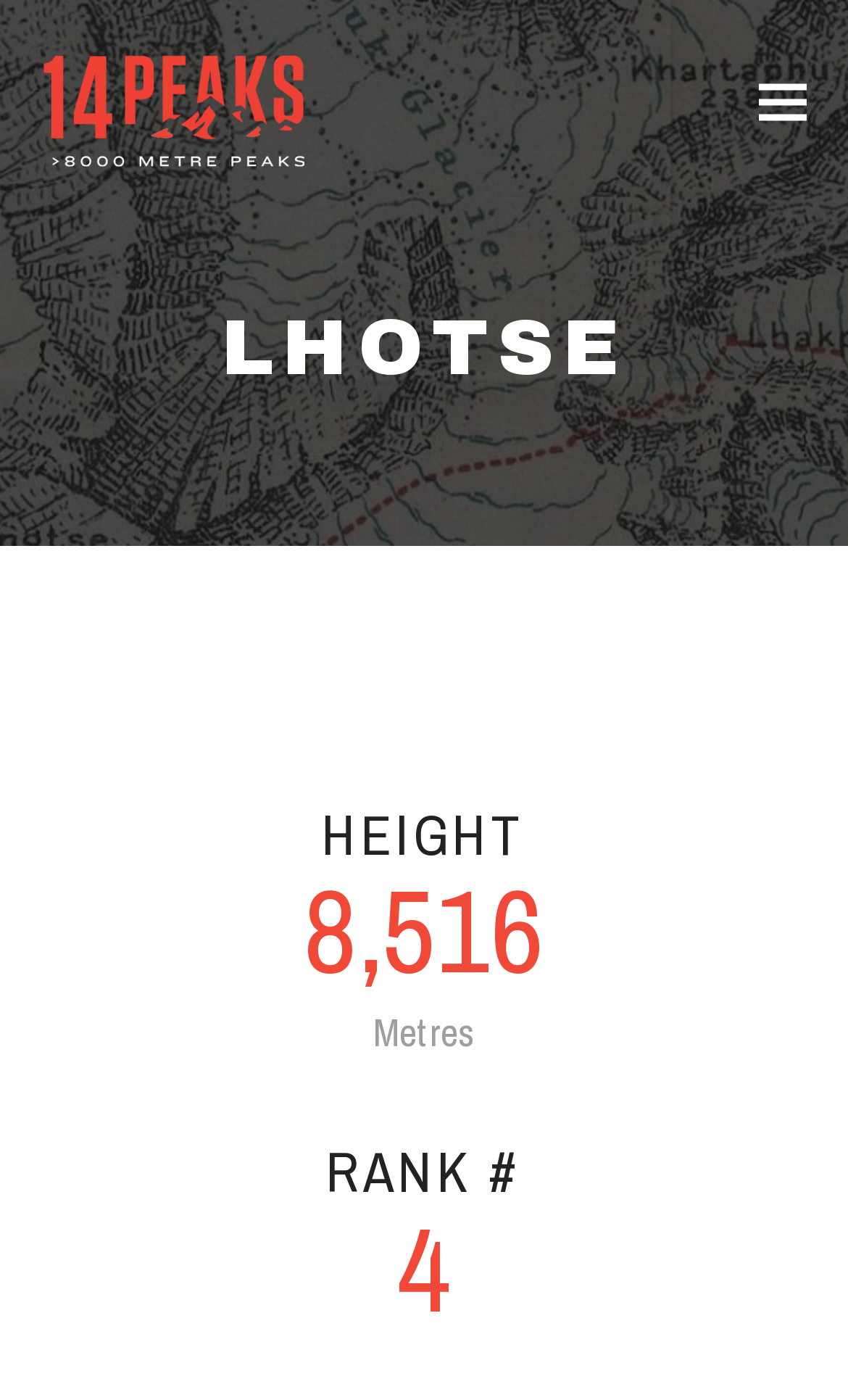Respond concisely with one word or phrase to the following query:
What is the rank of the mountain?

4